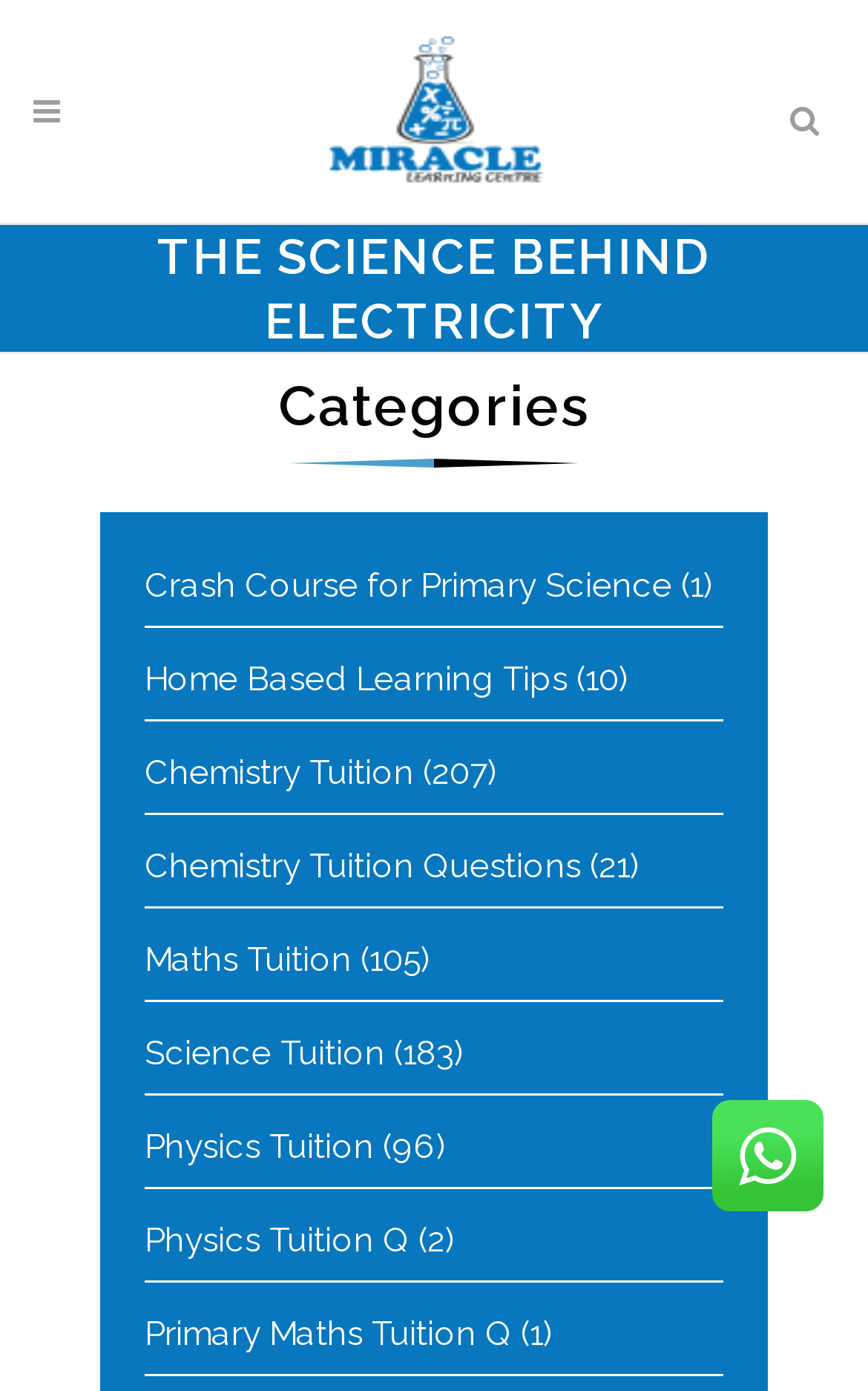What is the topic of the first category?
Answer the question with just one word or phrase using the image.

Crash Course for Primary Science